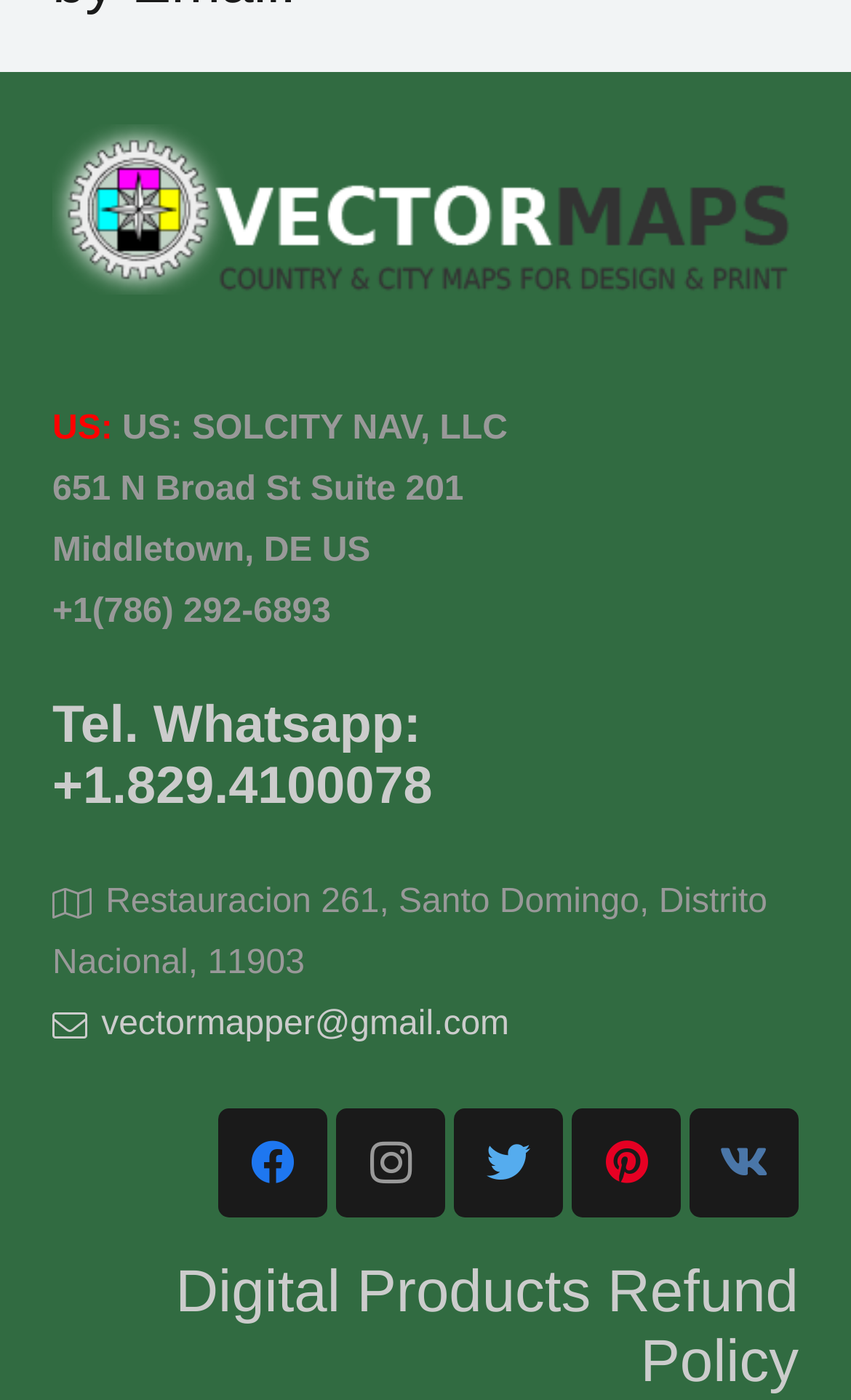Find the bounding box of the UI element described as follows: "Digital Products Refund Policy".

[0.206, 0.897, 0.938, 0.996]